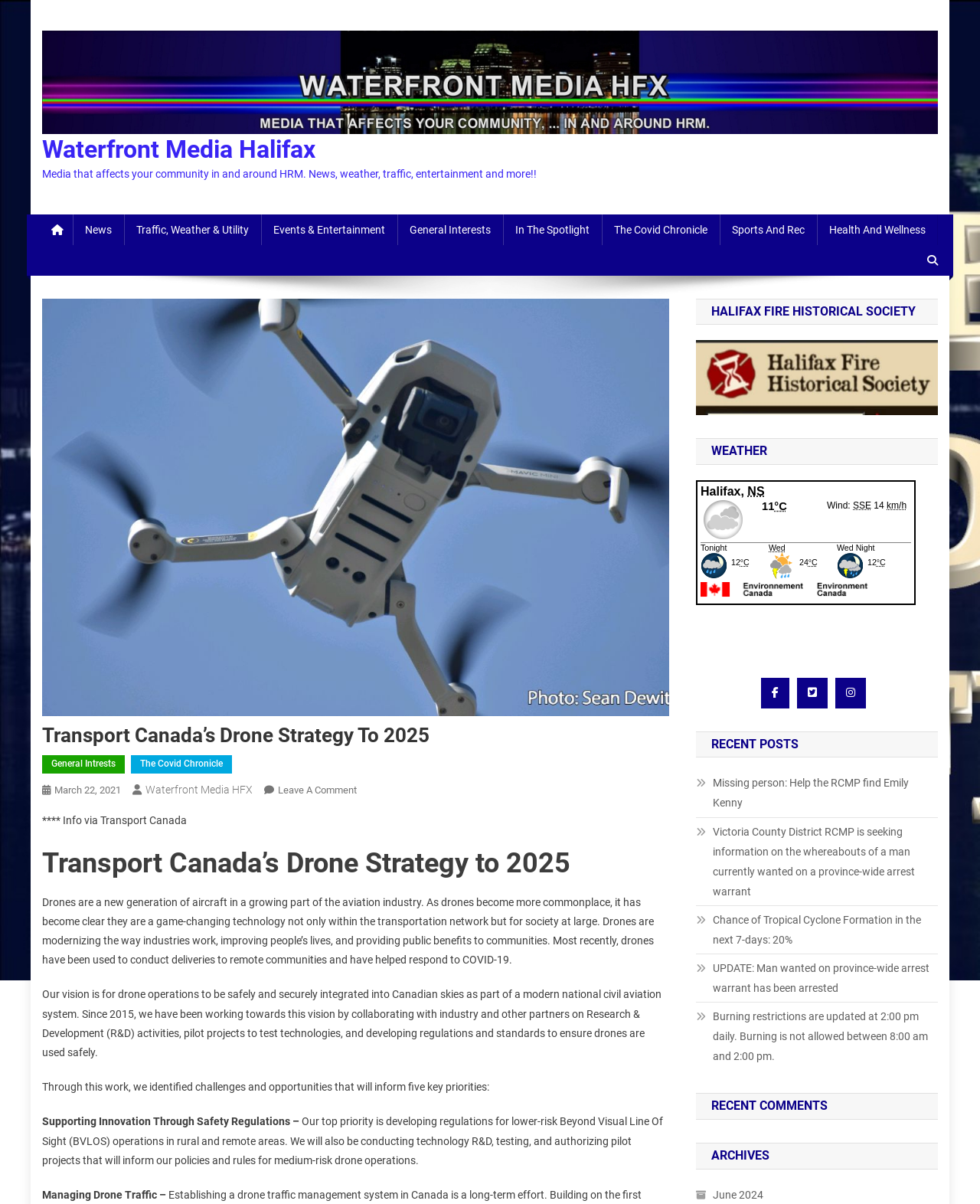Provide the bounding box coordinates for the UI element that is described by this text: "Sports and Rec". The coordinates should be in the form of four float numbers between 0 and 1: [left, top, right, bottom].

[0.734, 0.178, 0.834, 0.203]